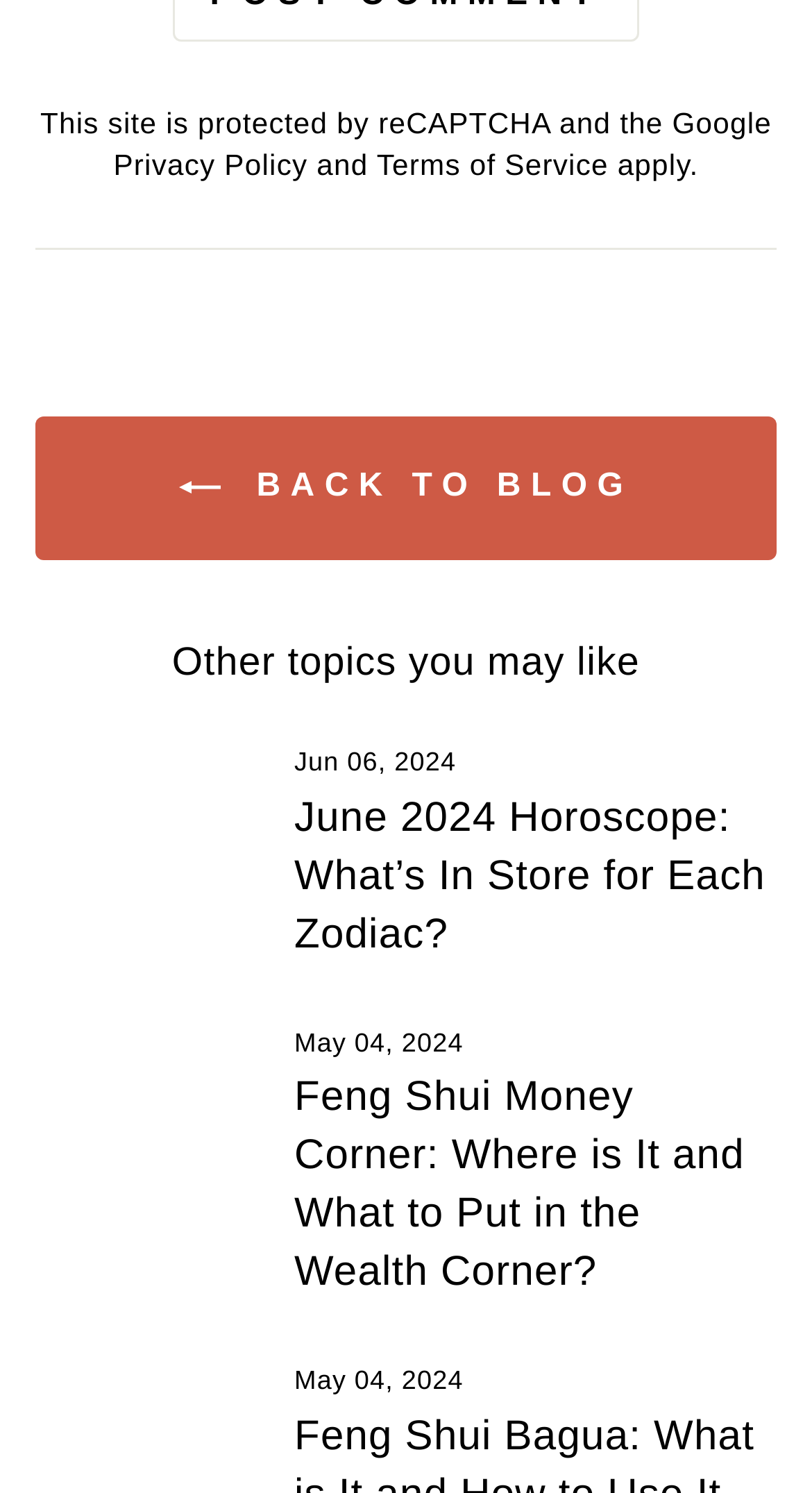Could you specify the bounding box coordinates for the clickable section to complete the following instruction: "view current issue"?

None